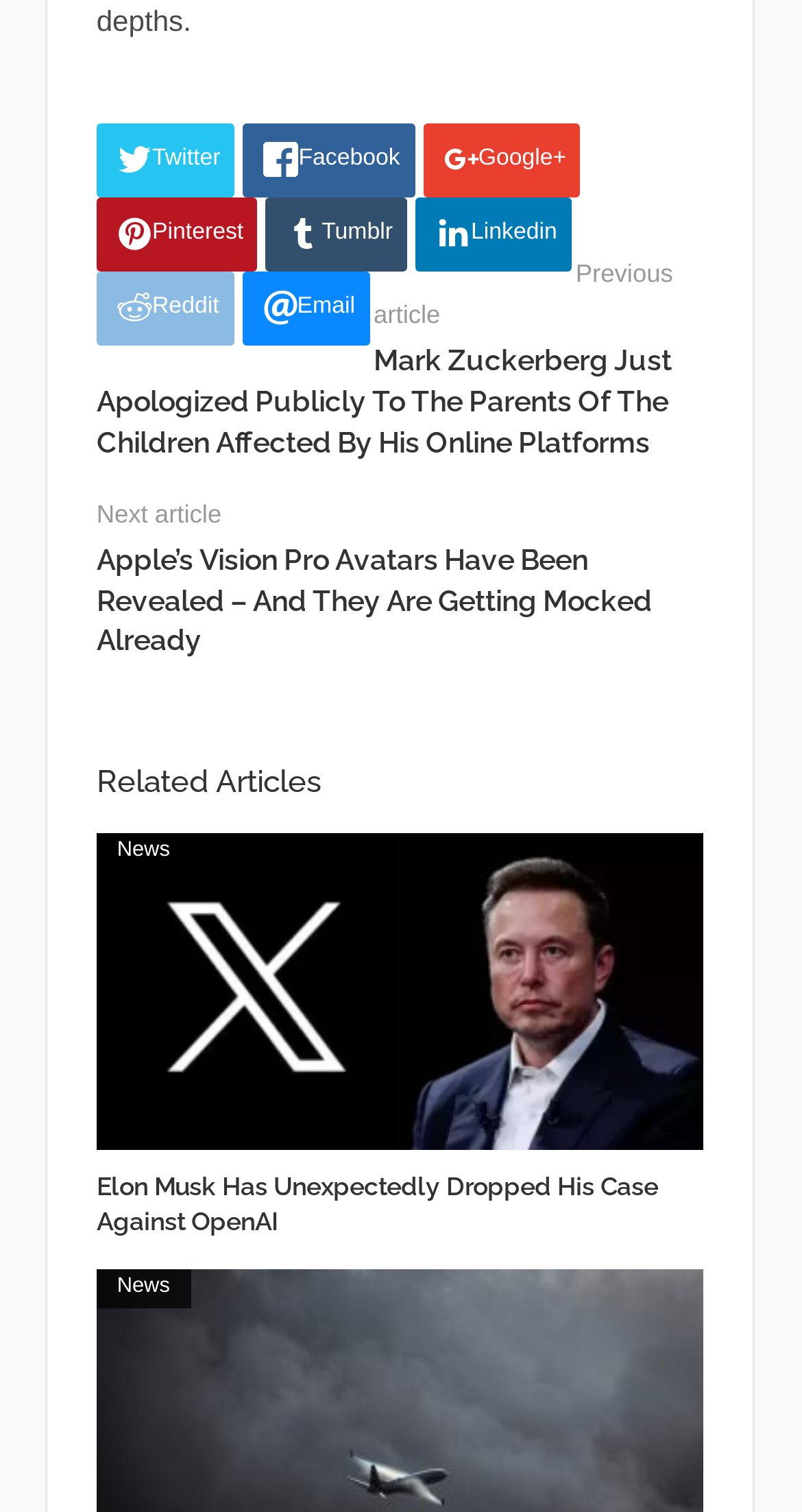What is Mark Zuckerberg apologizing for?
Provide a detailed and well-explained answer to the question.

The question can be answered by looking at the heading 'Mark Zuckerberg Just Apologized Publicly To The Parents Of The Children Affected By His Online Platforms' which suggests that Mark Zuckerberg is apologizing for the impact of his online platforms on children.